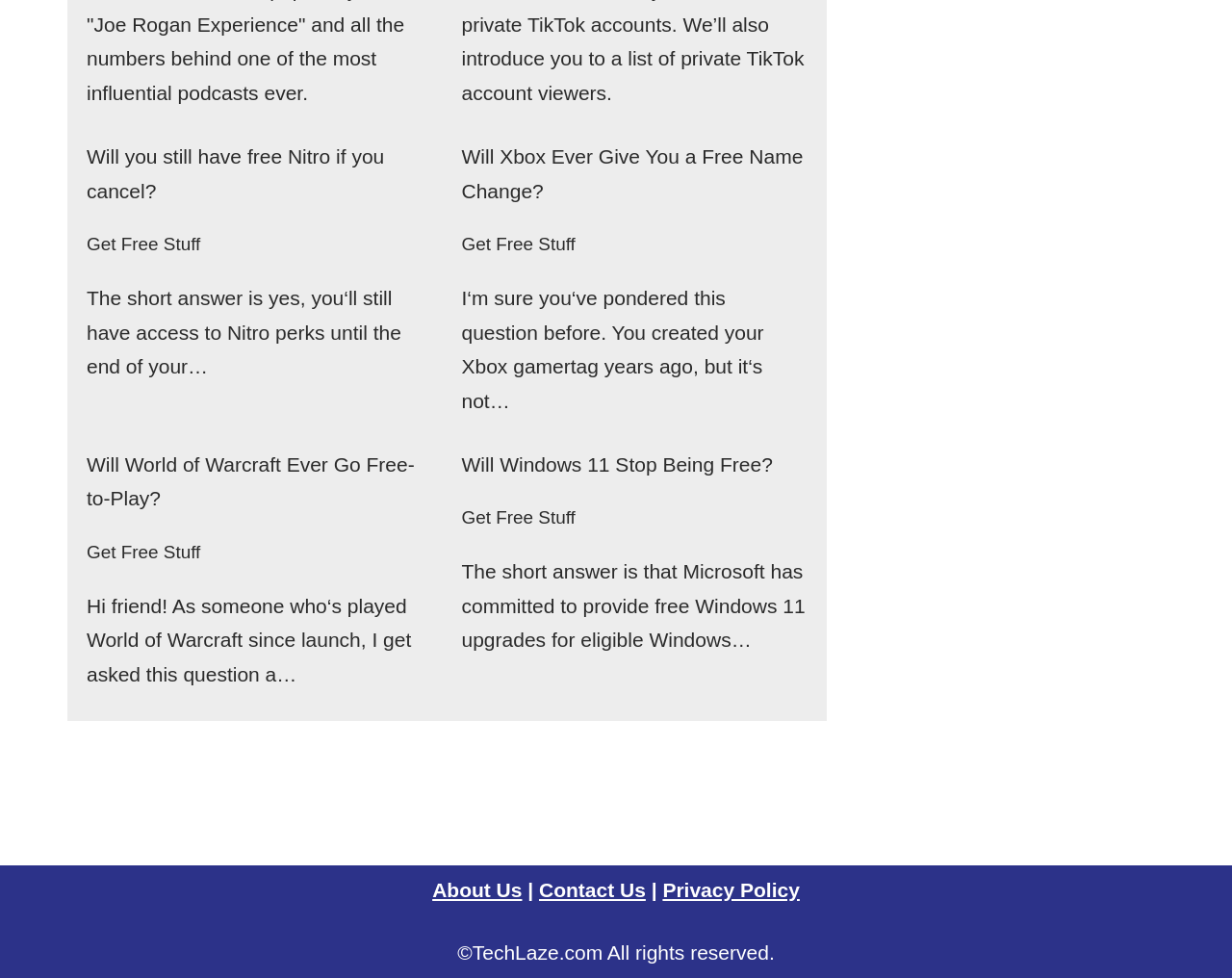Please identify the bounding box coordinates of the element's region that should be clicked to execute the following instruction: "Visit 'About Us'". The bounding box coordinates must be four float numbers between 0 and 1, i.e., [left, top, right, bottom].

[0.351, 0.898, 0.424, 0.921]